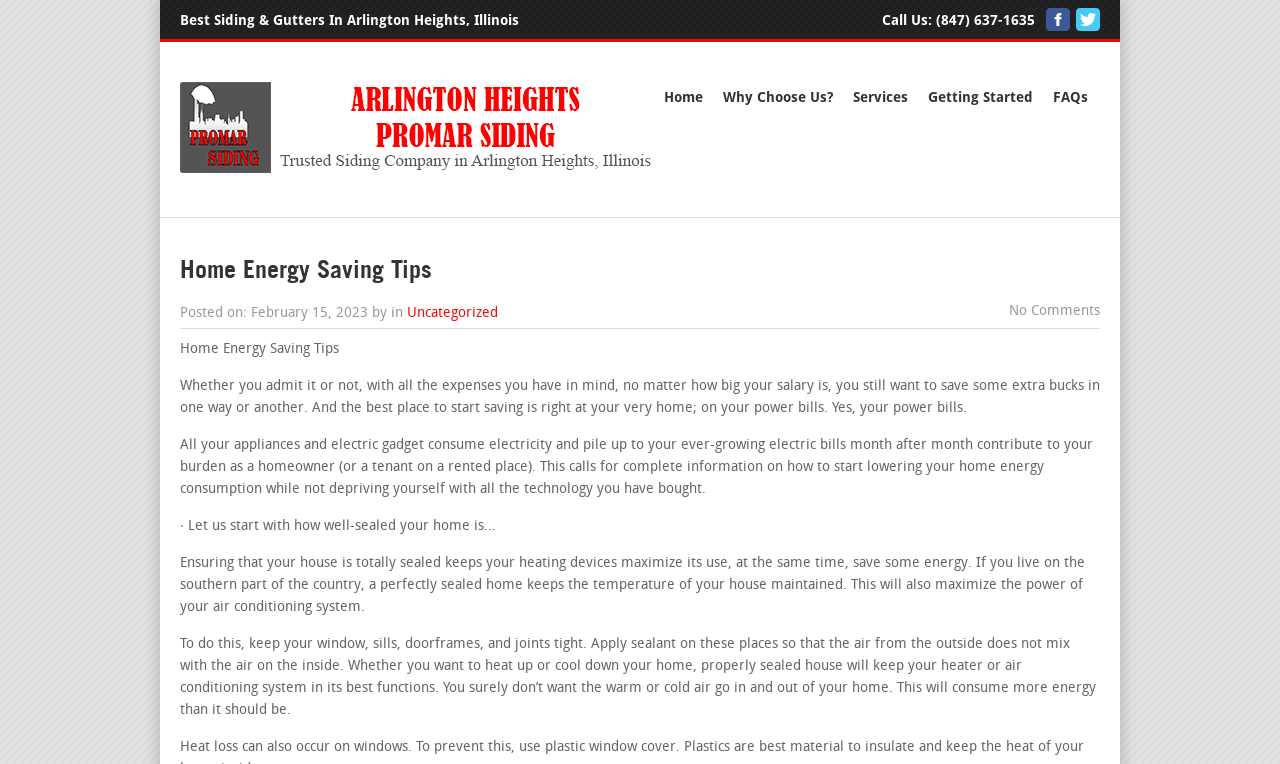Using the provided element description: "Services", determine the bounding box coordinates of the corresponding UI element in the screenshot.

[0.66, 0.107, 0.716, 0.149]